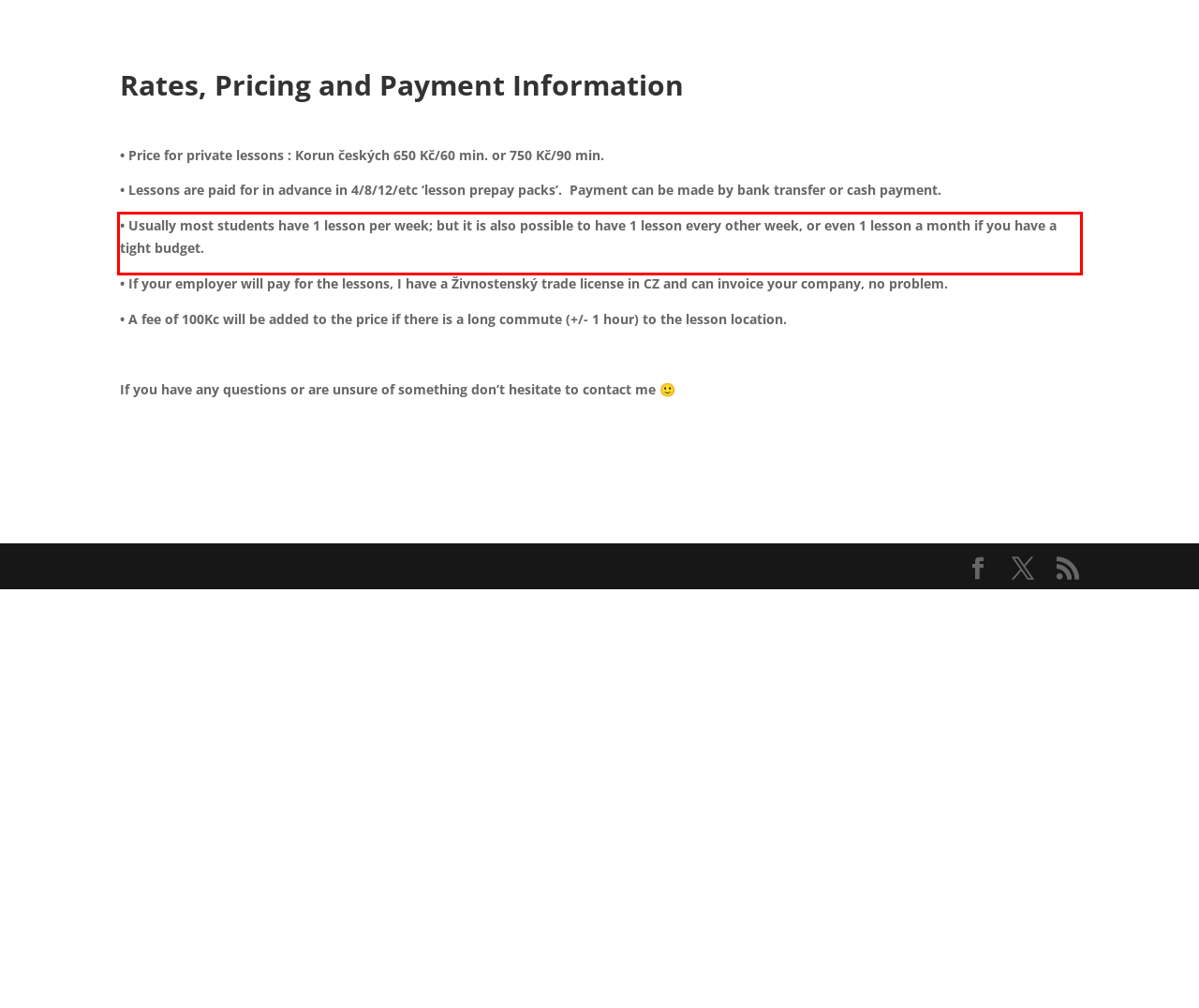Identify the text inside the red bounding box on the provided webpage screenshot by performing OCR.

• Usually most students have 1 lesson per week; but it is also possible to have 1 lesson every other week, or even 1 lesson a month if you have a tight budget.